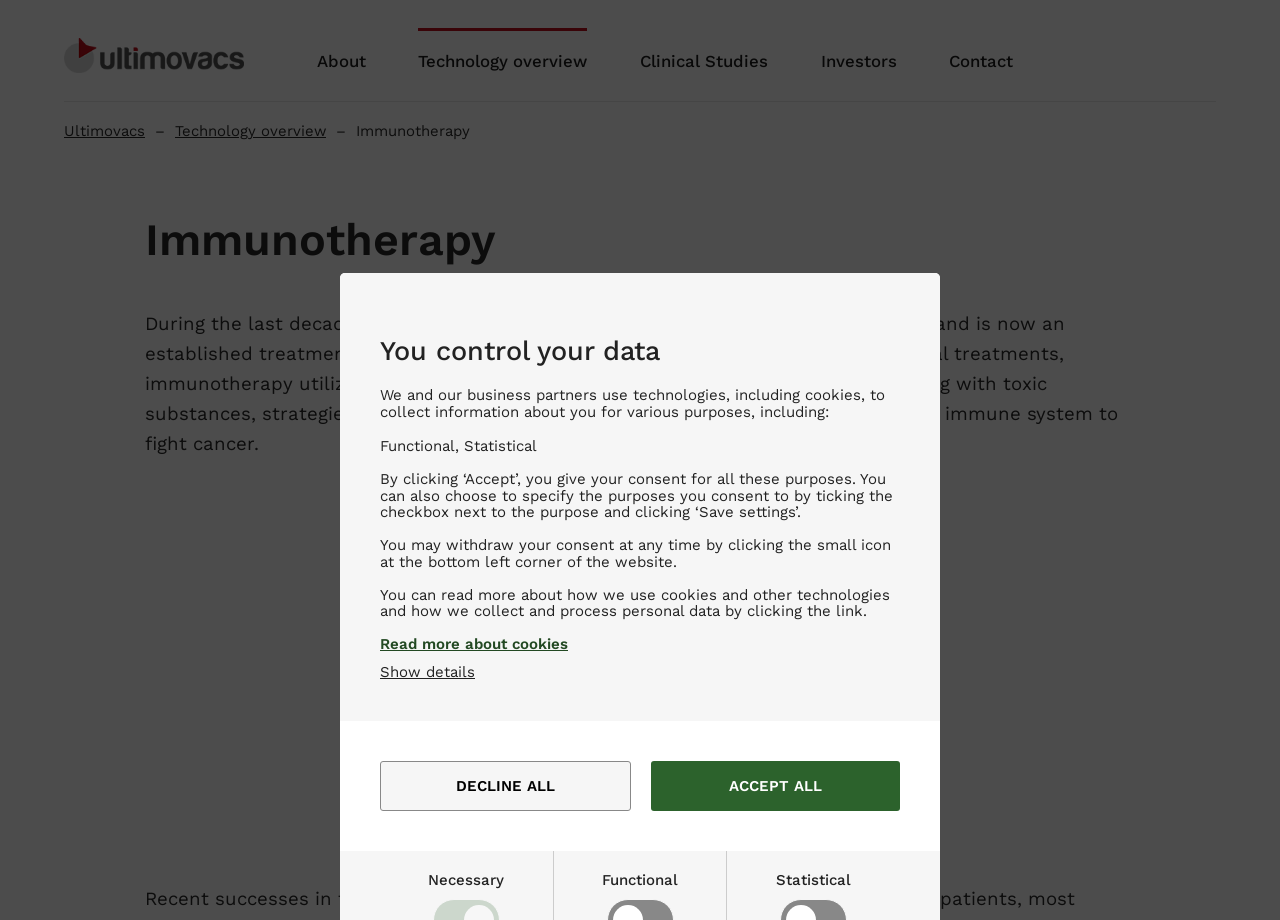Please specify the bounding box coordinates of the clickable region to carry out the following instruction: "Go to the 'About' page". The coordinates should be four float numbers between 0 and 1, in the format [left, top, right, bottom].

[0.247, 0.03, 0.286, 0.099]